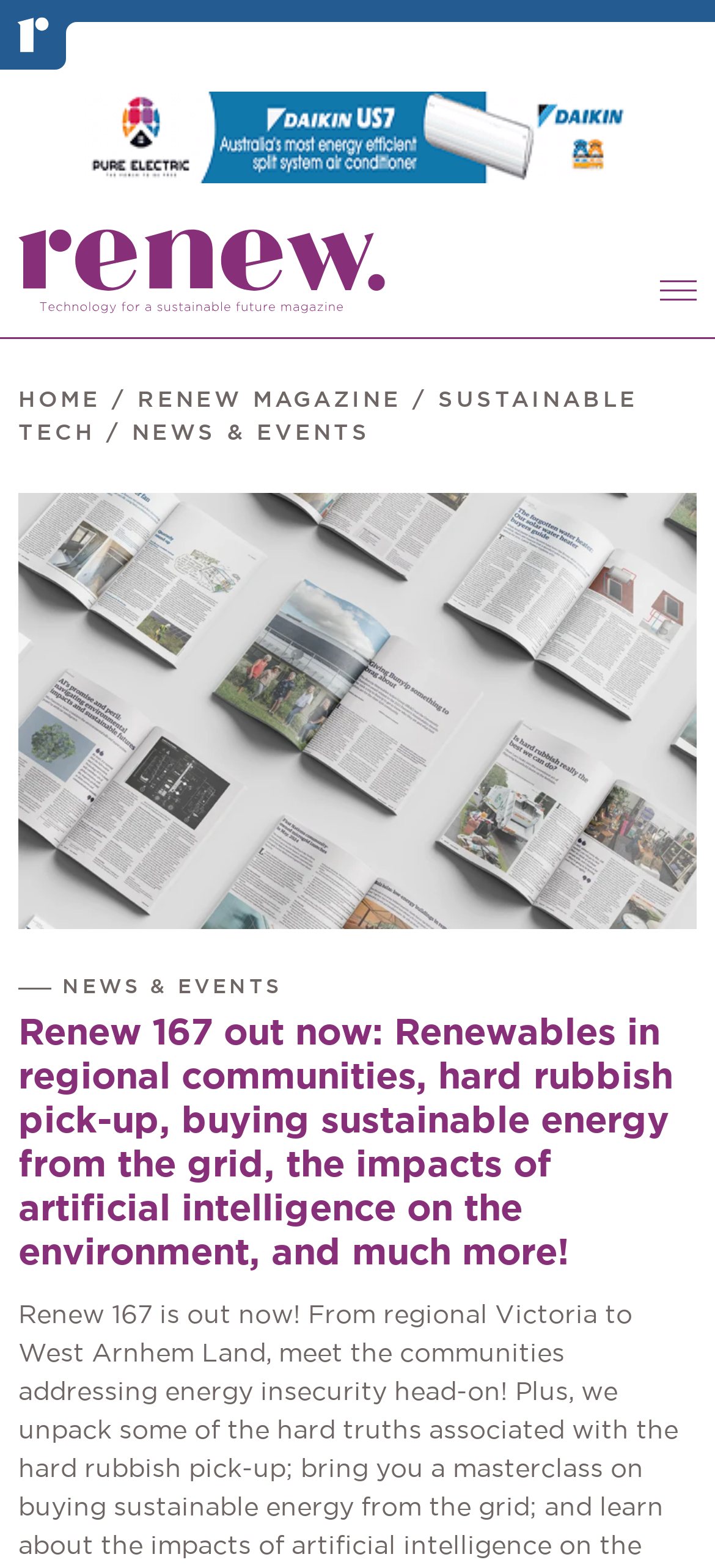Identify the bounding box coordinates of the region that needs to be clicked to carry out this instruction: "View the Renew 167 out now article". Provide these coordinates as four float numbers ranging from 0 to 1, i.e., [left, top, right, bottom].

[0.026, 0.647, 0.941, 0.811]